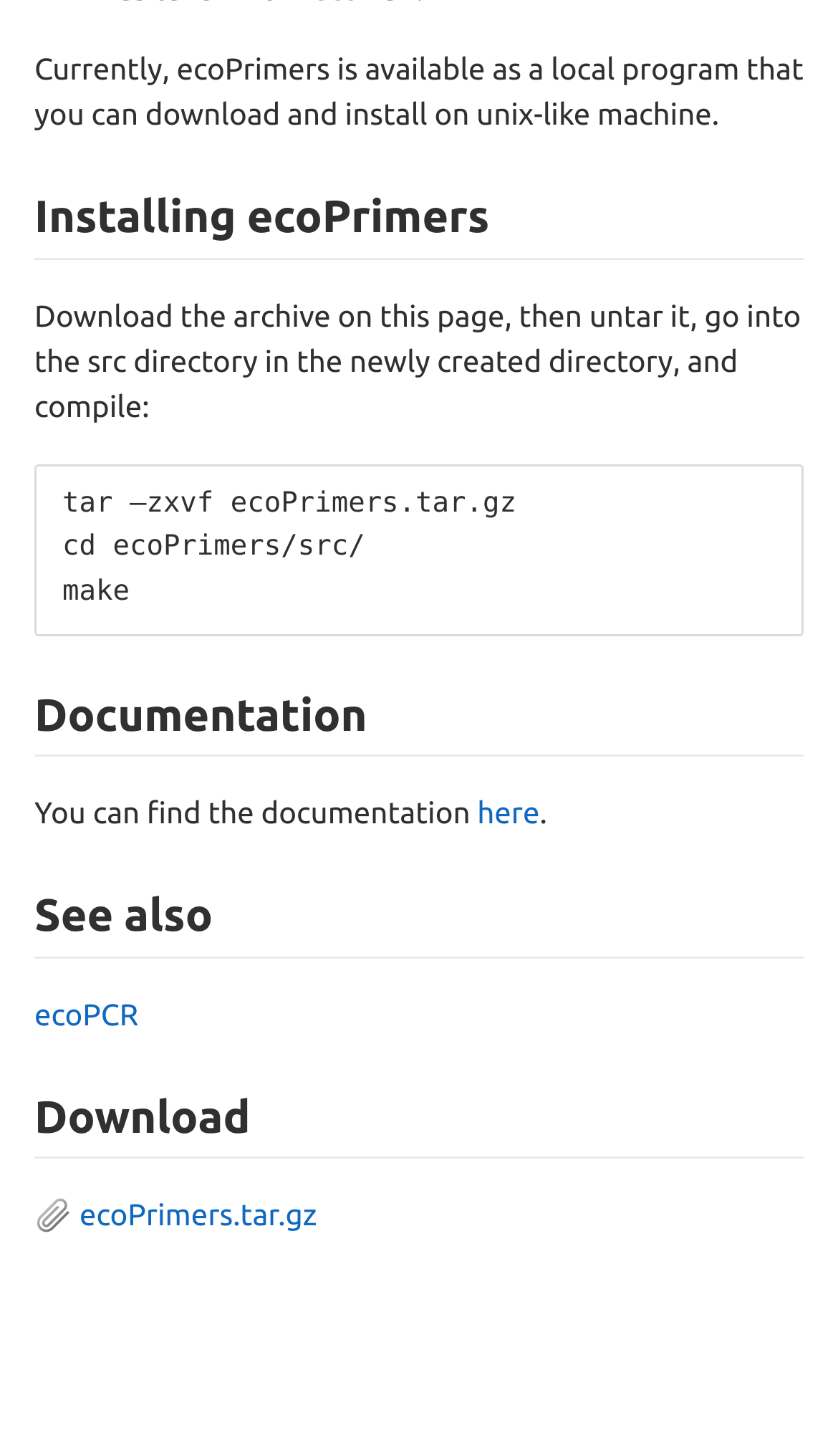Provide the bounding box coordinates for the UI element that is described by this text: "parent_node: Installing ecoPrimers". The coordinates should be in the form of four float numbers between 0 and 1: [left, top, right, bottom].

[0.0, 0.13, 0.041, 0.167]